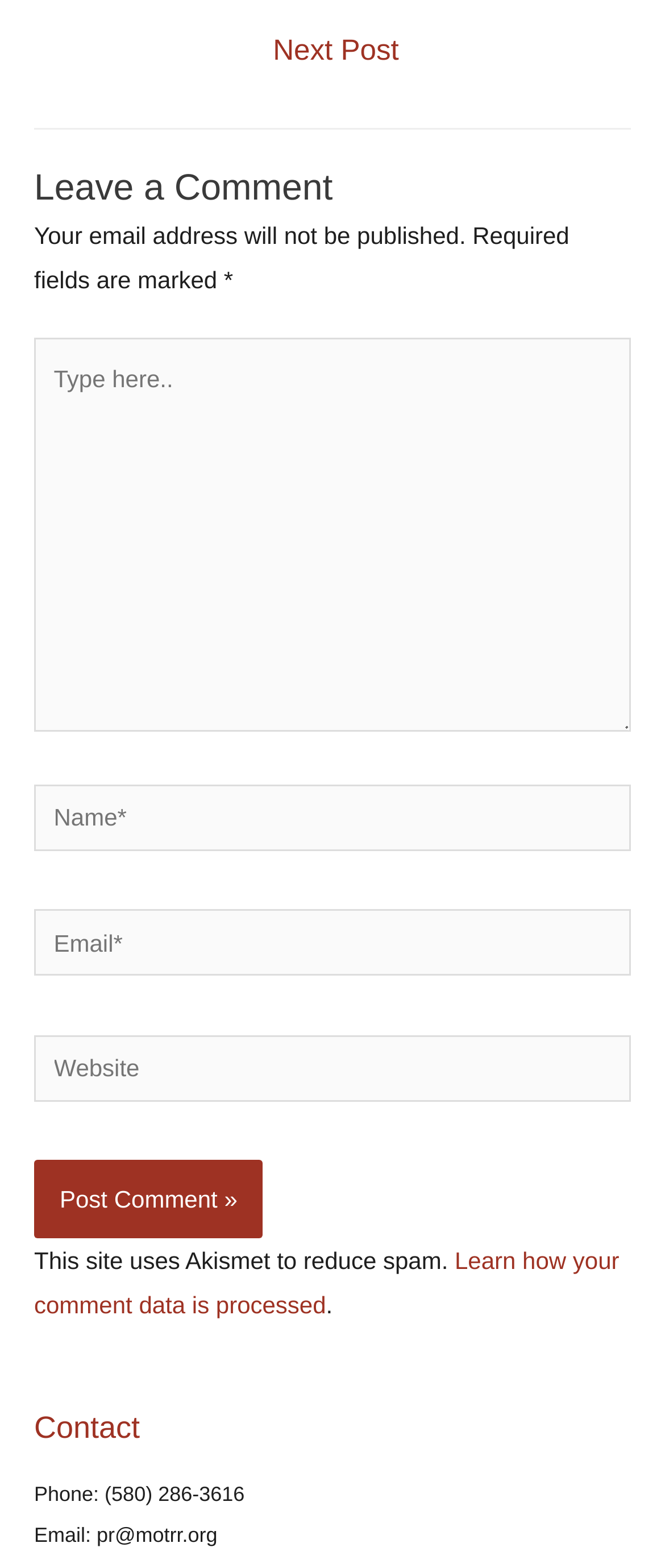Using the provided element description "Next Post →", determine the bounding box coordinates of the UI element.

[0.056, 0.013, 0.954, 0.056]